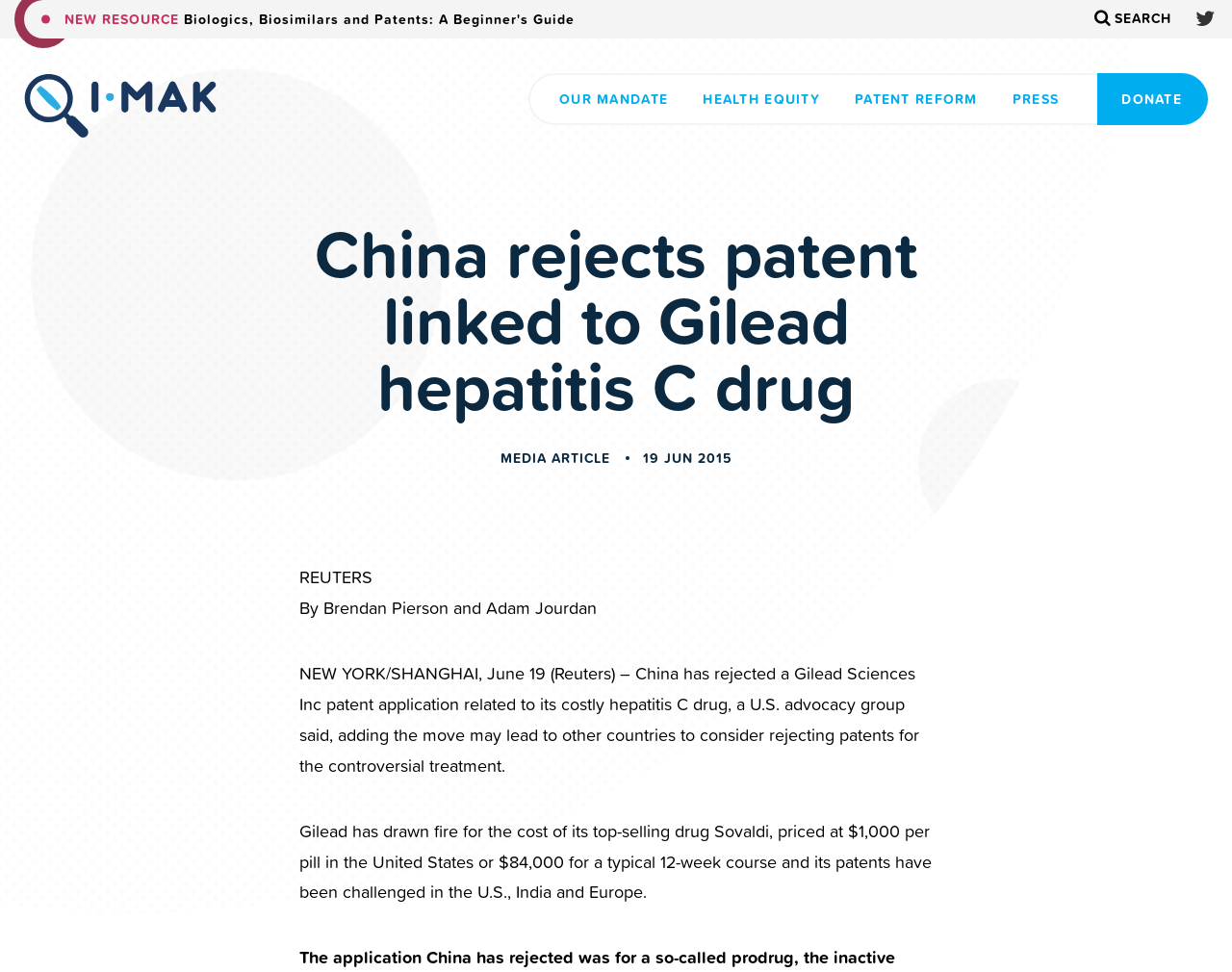Determine the coordinates of the bounding box that should be clicked to complete the instruction: "Explore the medicines system". The coordinates should be represented by four float numbers between 0 and 1: [left, top, right, bottom].

[0.578, 0.123, 0.659, 0.15]